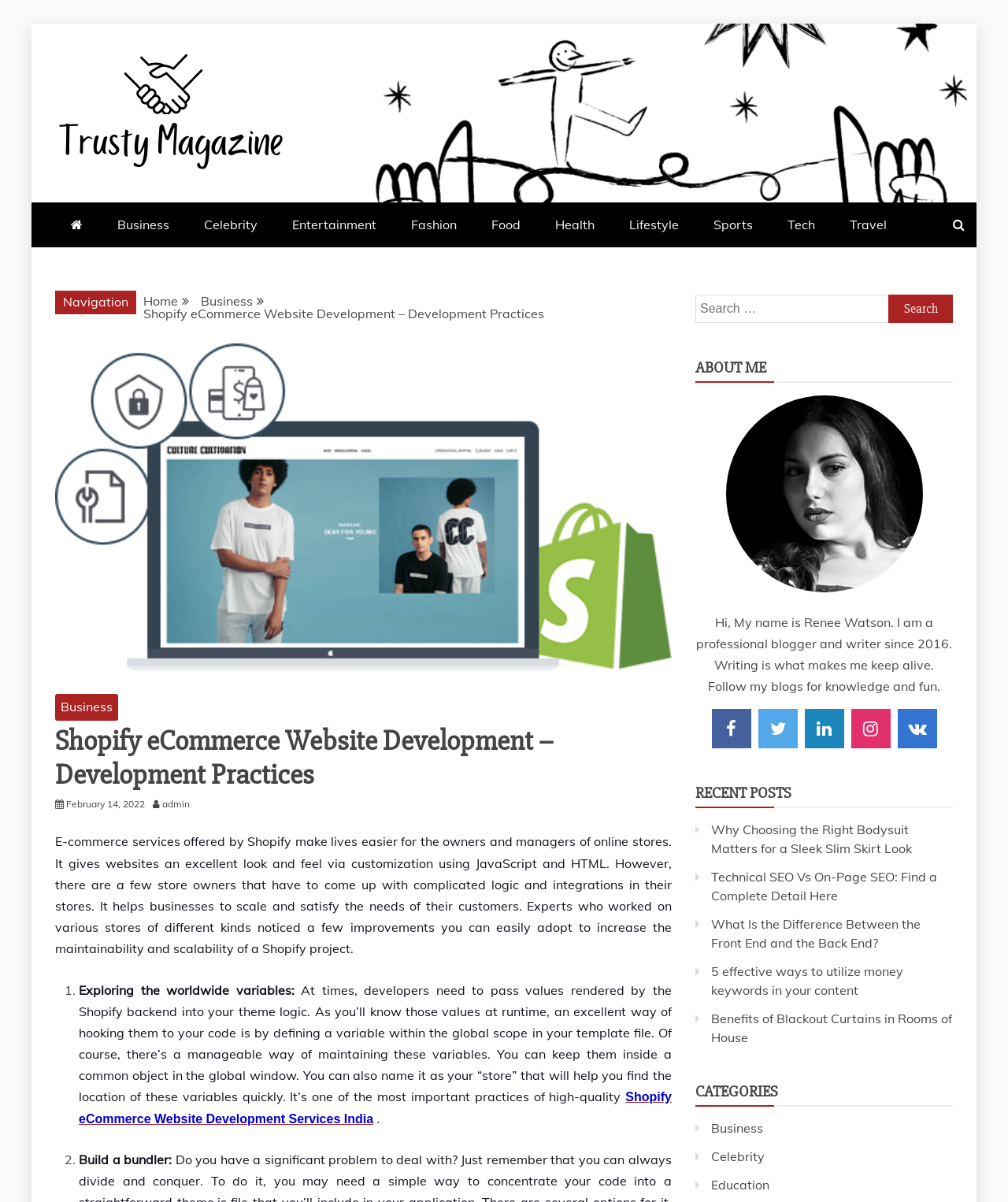What is the topic of the article?
Using the visual information, reply with a single word or short phrase.

Shopify eCommerce Website Development